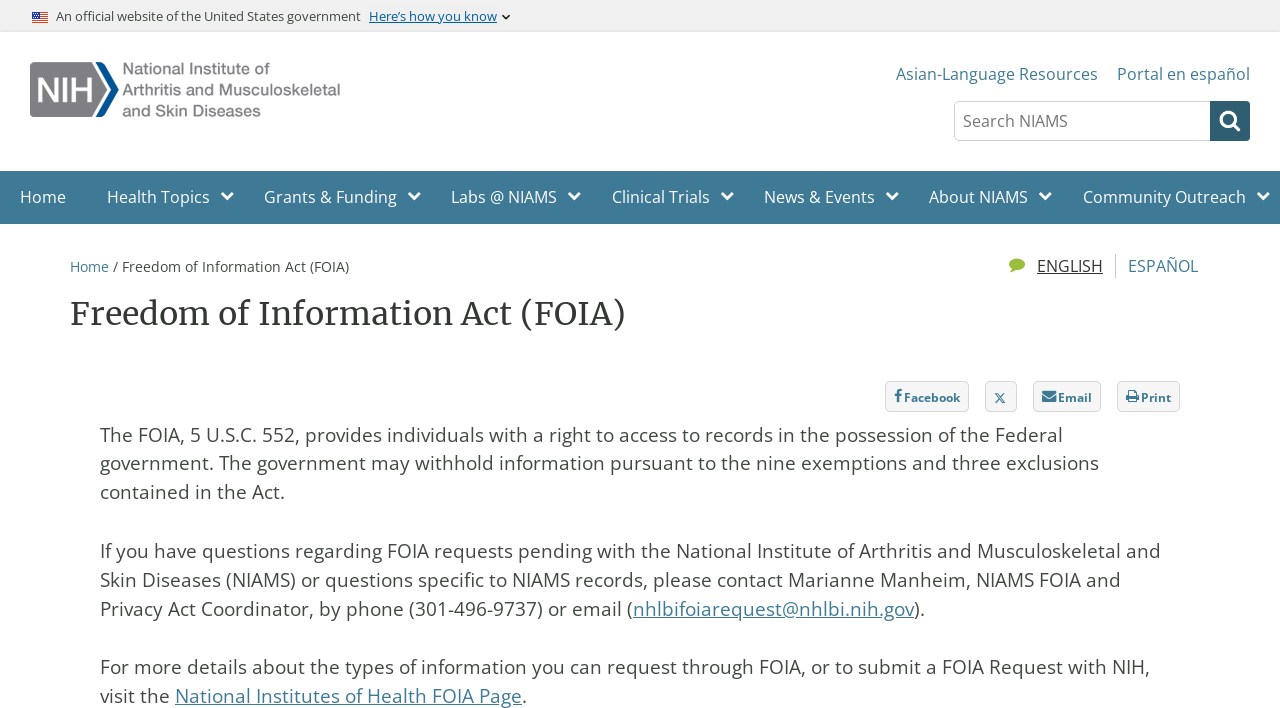Provide the bounding box for the UI element matching this description: "Grants & Funding".

[0.19, 0.242, 0.337, 0.316]